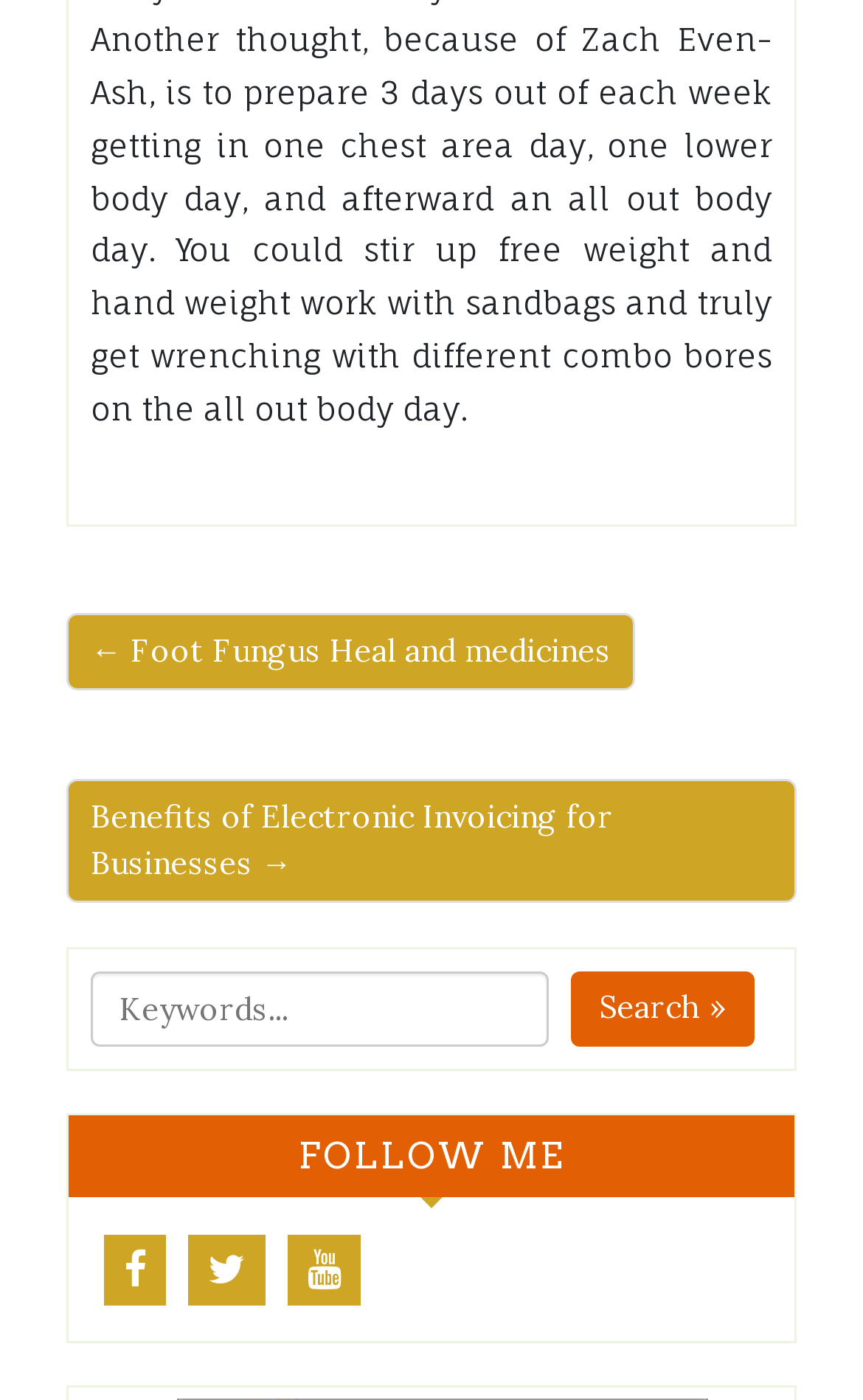What is the category of the content on this webpage?
Using the screenshot, give a one-word or short phrase answer.

Health and business